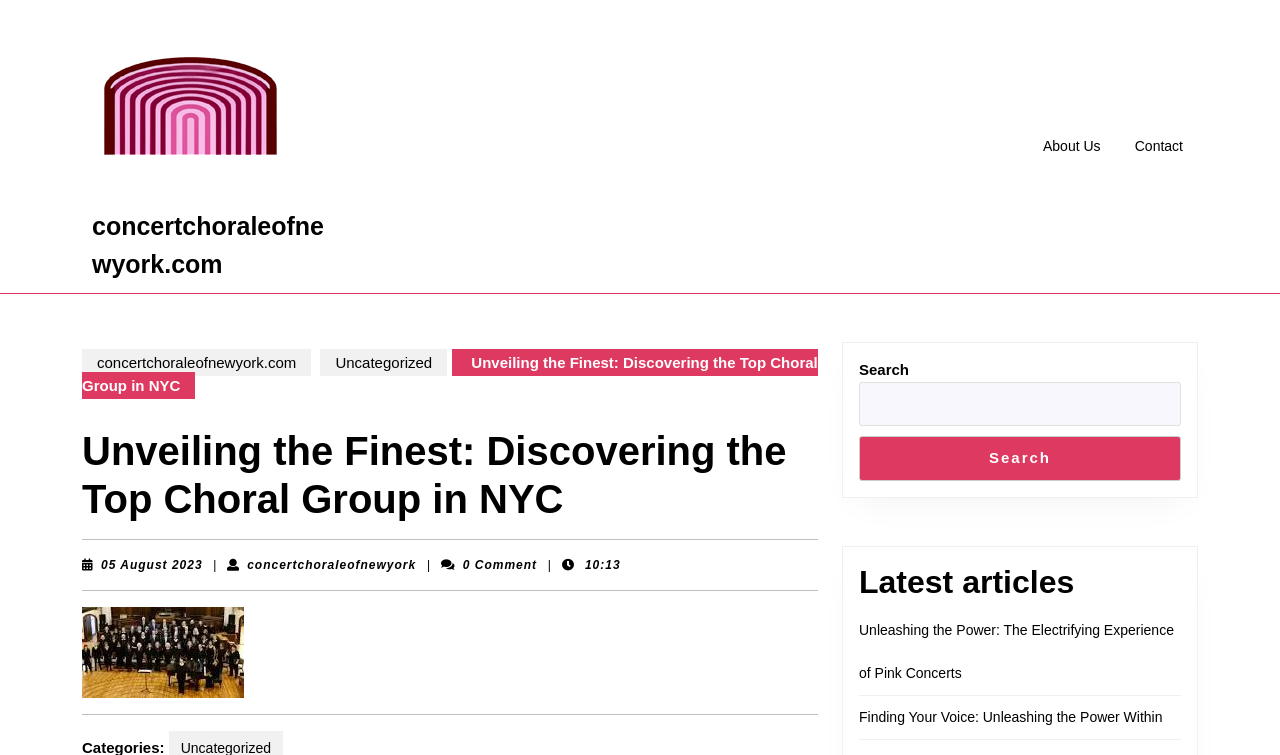How many latest articles are listed?
Look at the screenshot and respond with a single word or phrase.

2